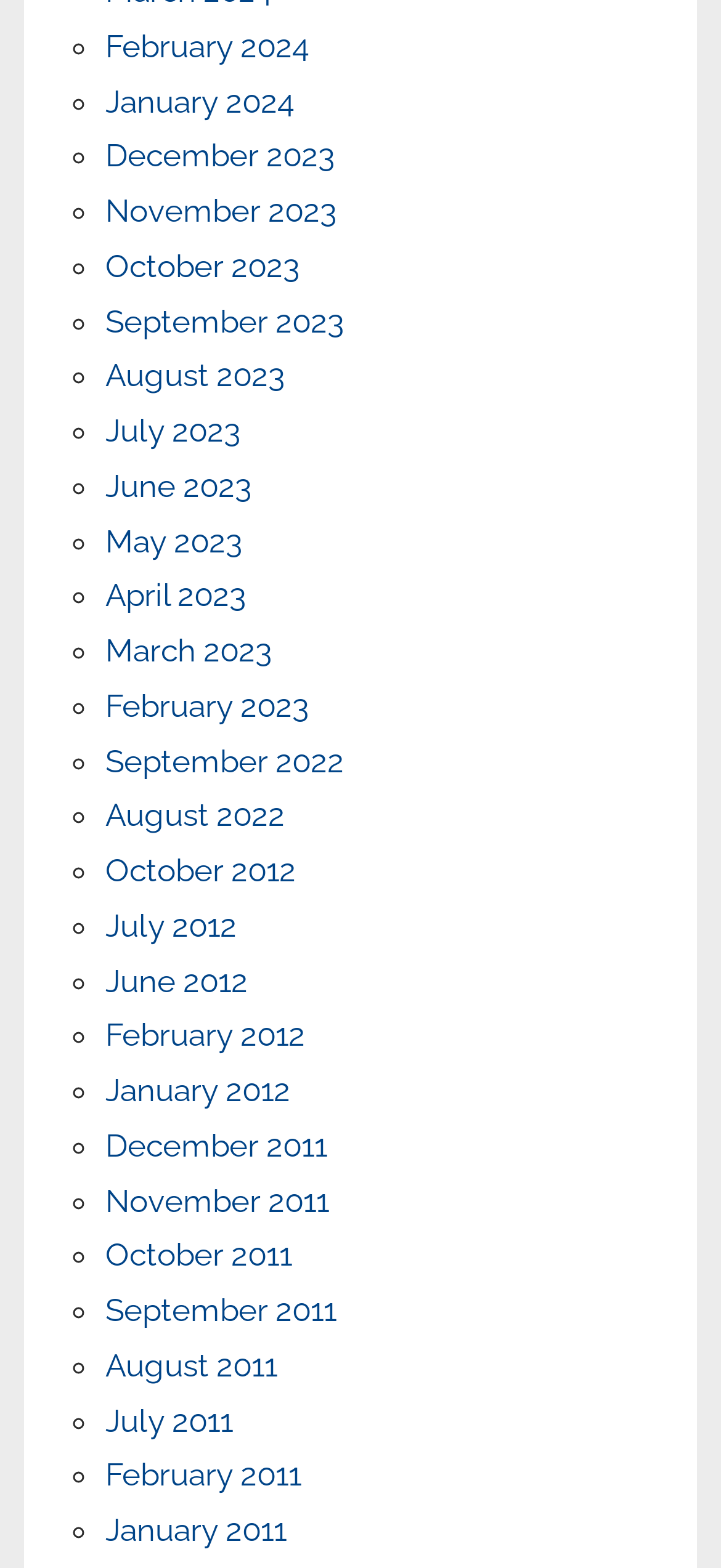Determine the bounding box coordinates of the section I need to click to execute the following instruction: "View January 2024". Provide the coordinates as four float numbers between 0 and 1, i.e., [left, top, right, bottom].

[0.146, 0.053, 0.407, 0.076]